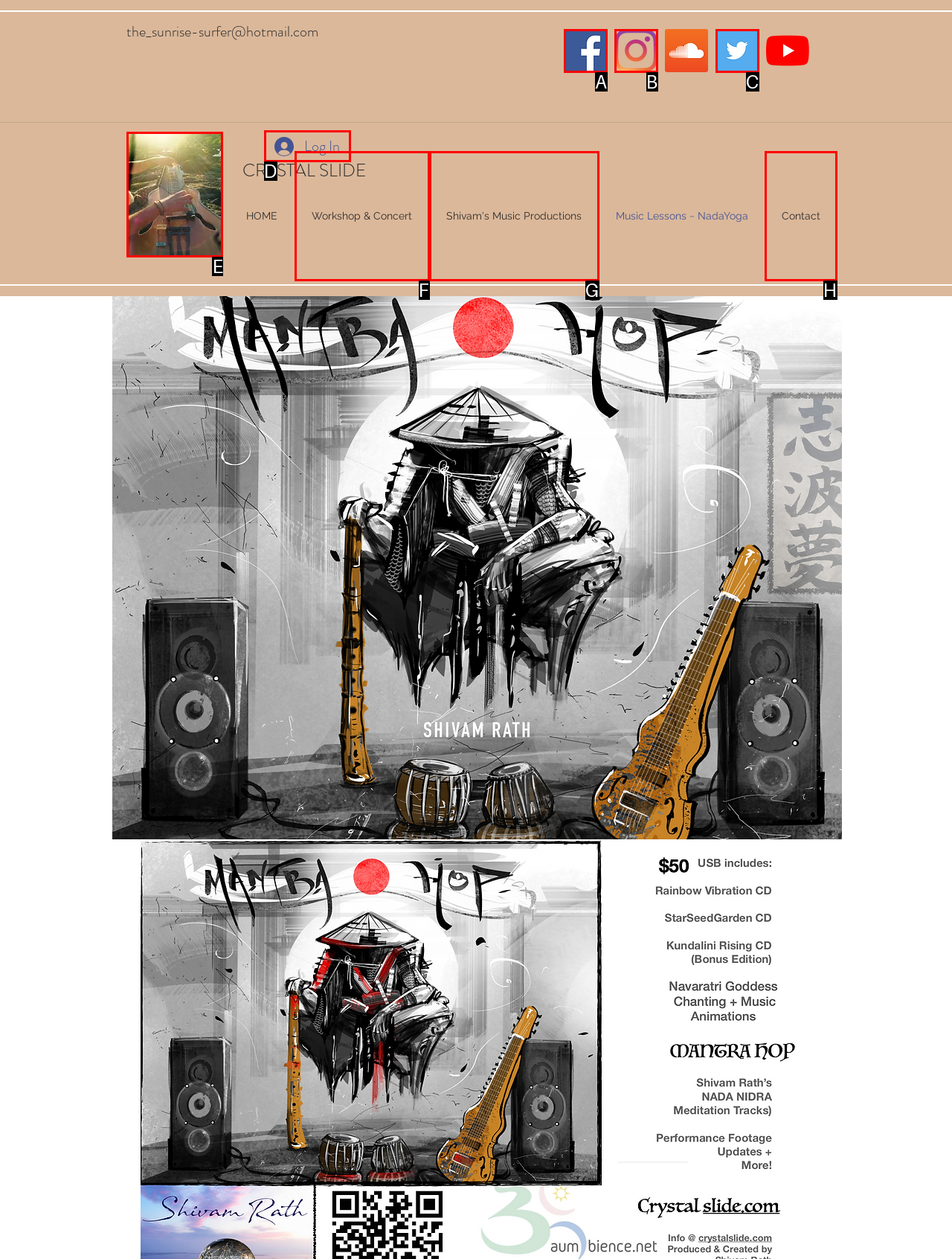Select the appropriate HTML element to click for the following task: view IMG_6814.JPG
Answer with the letter of the selected option from the given choices directly.

E